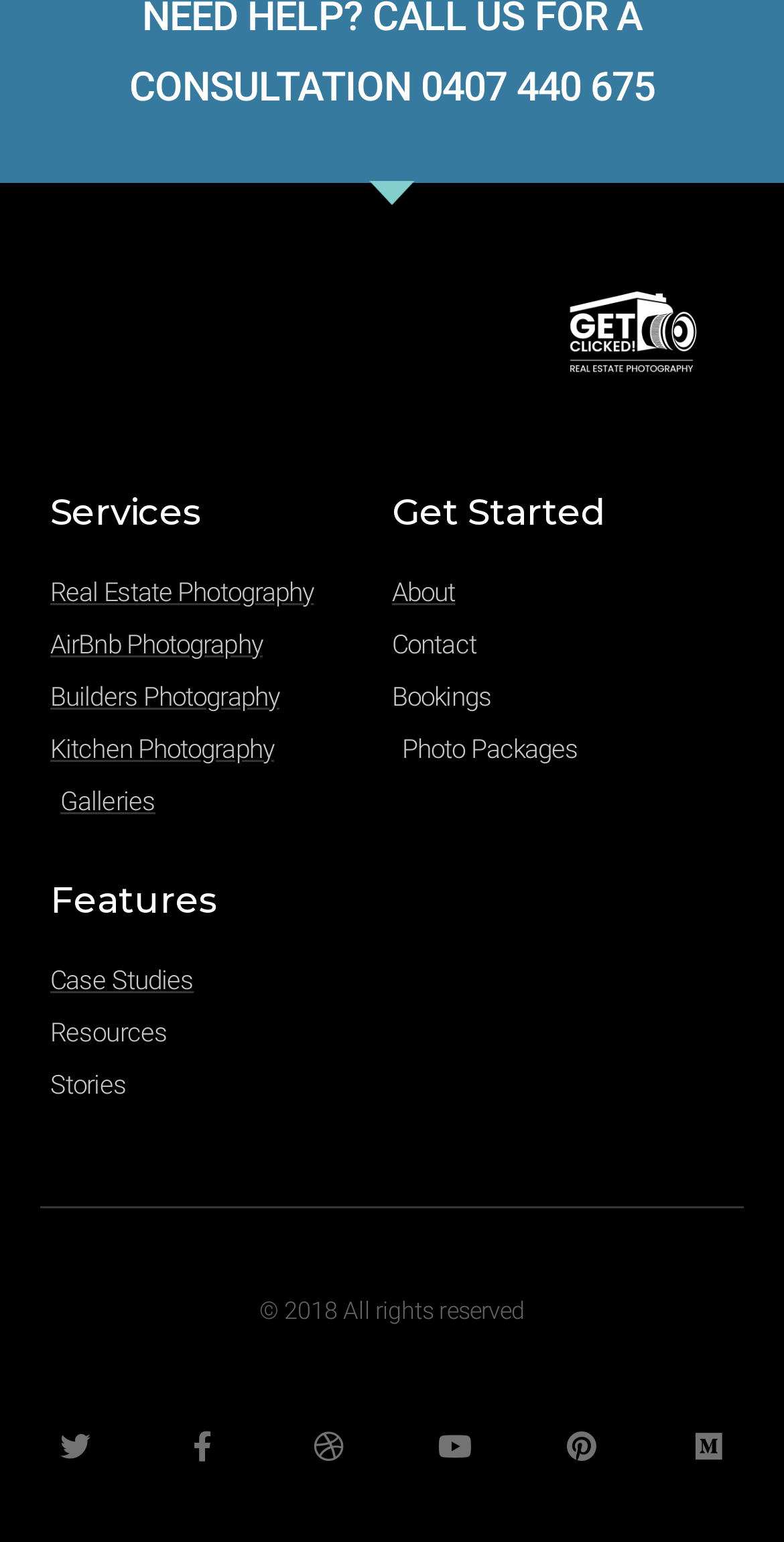Please determine the bounding box of the UI element that matches this description: Accept All. The coordinates should be given as (top-left x, top-left y, bottom-right x, bottom-right y), with all values between 0 and 1.

None